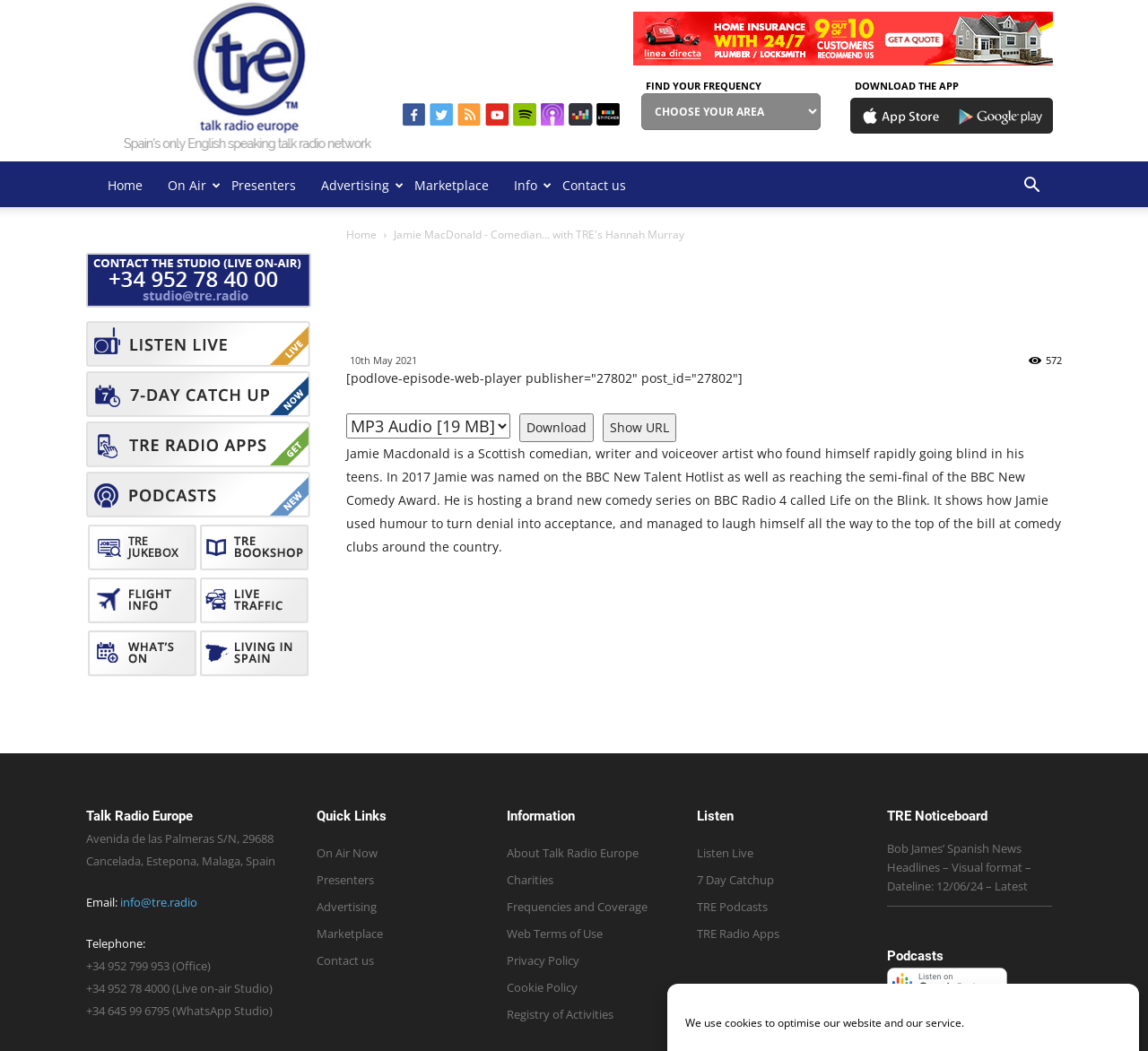Determine the main headline of the webpage and provide its text.

Jamie MacDonald – Comedian… with TRE’s Hannah Murray